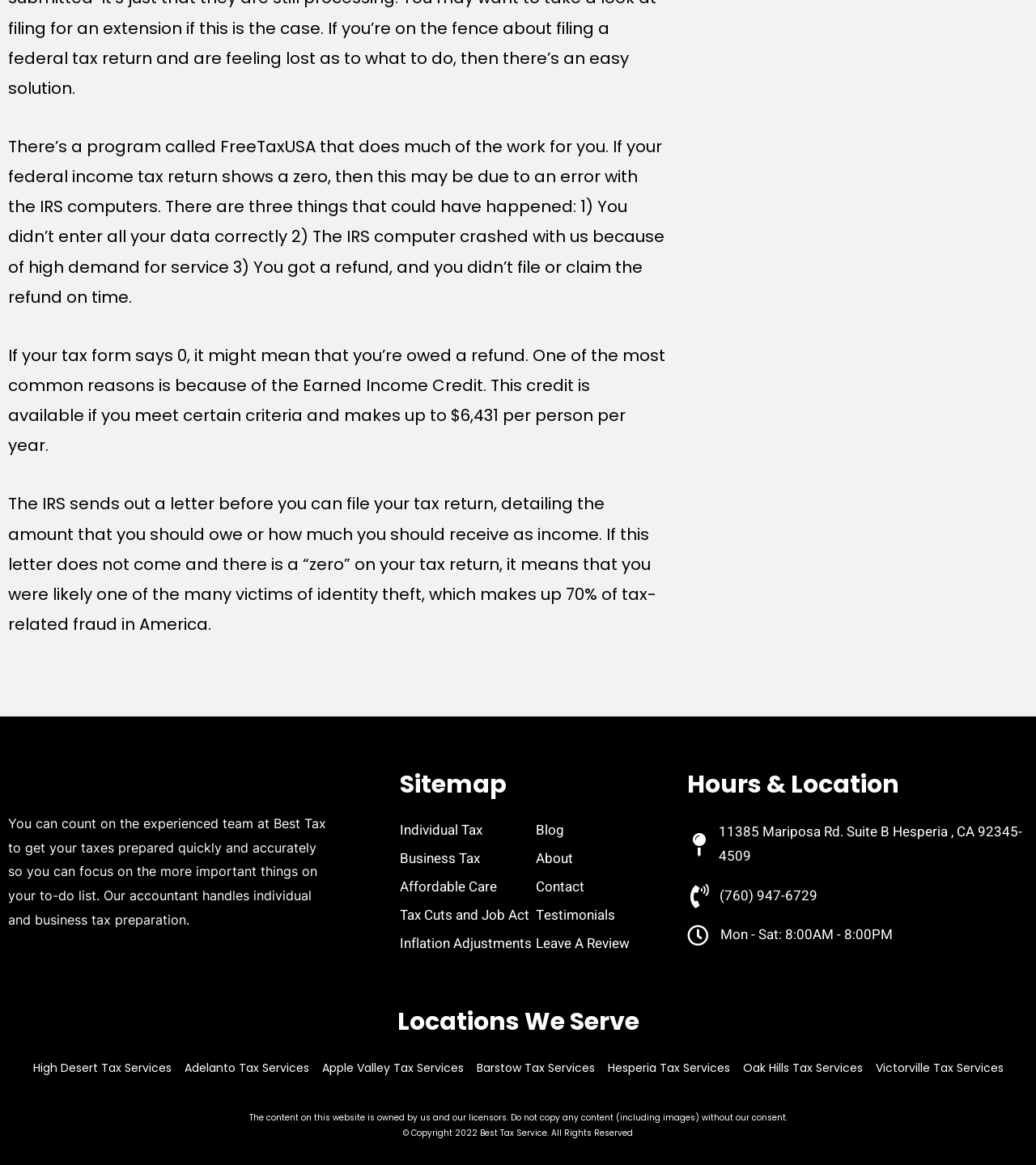Please give a short response to the question using one word or a phrase:
What is the phone number of the tax service?

(760) 947-6729